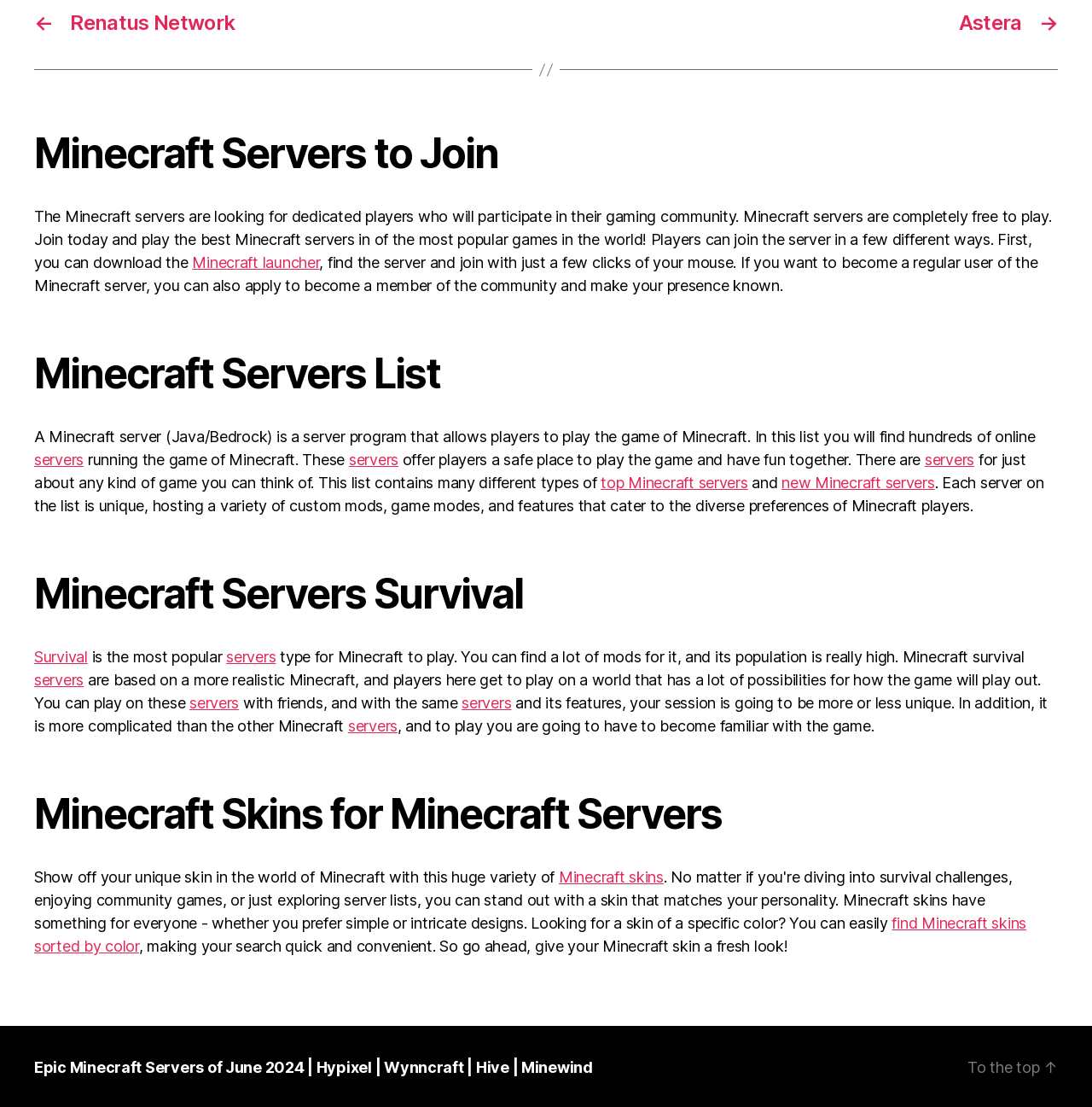Please identify the bounding box coordinates of the element that needs to be clicked to execute the following command: "Visit the Hypixel server". Provide the bounding box using four float numbers between 0 and 1, formatted as [left, top, right, bottom].

[0.29, 0.956, 0.341, 0.973]